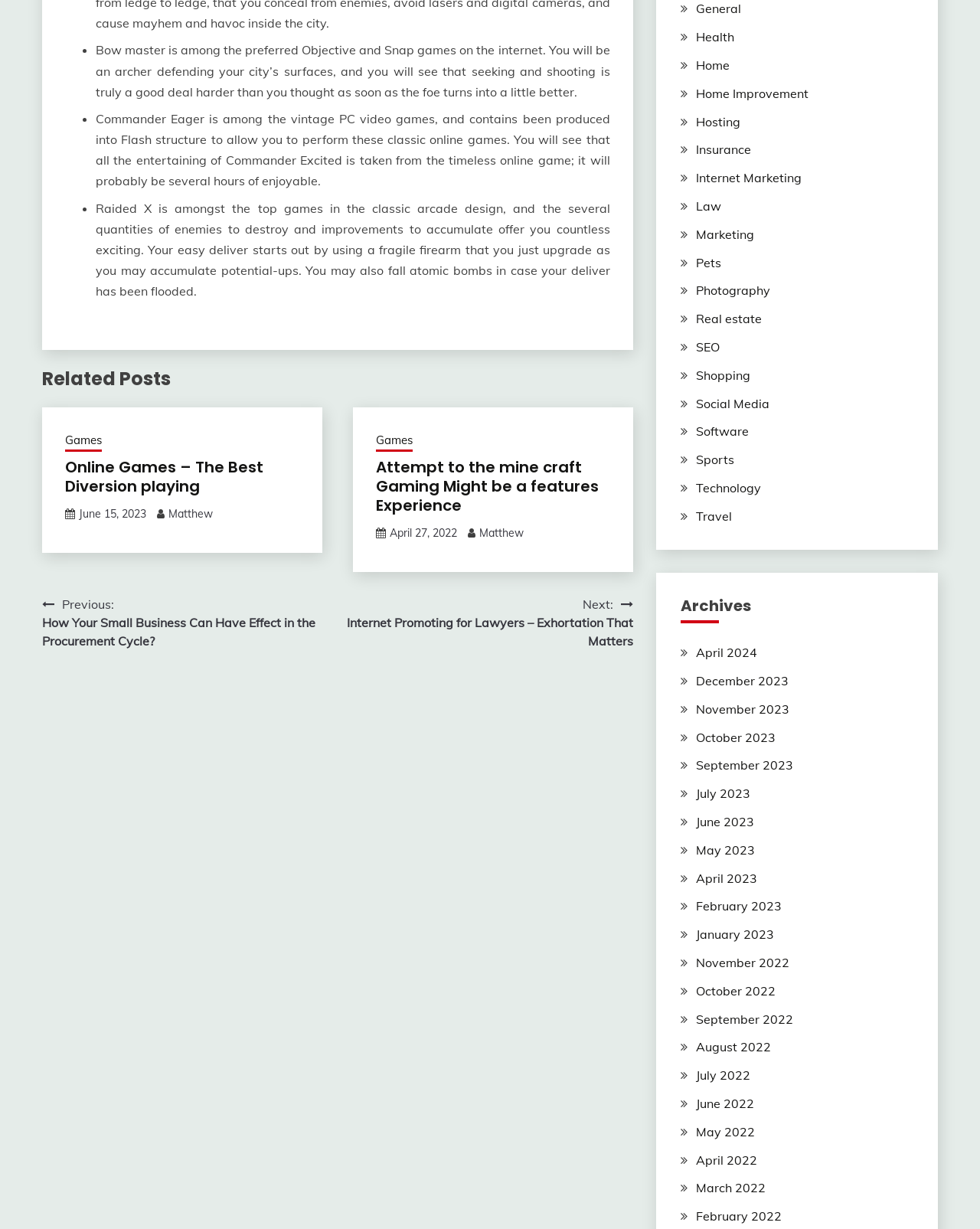Identify the bounding box coordinates of the clickable region necessary to fulfill the following instruction: "Visit 'Online Games – The Best Diversion playing'". The bounding box coordinates should be four float numbers between 0 and 1, i.e., [left, top, right, bottom].

[0.066, 0.371, 0.269, 0.404]